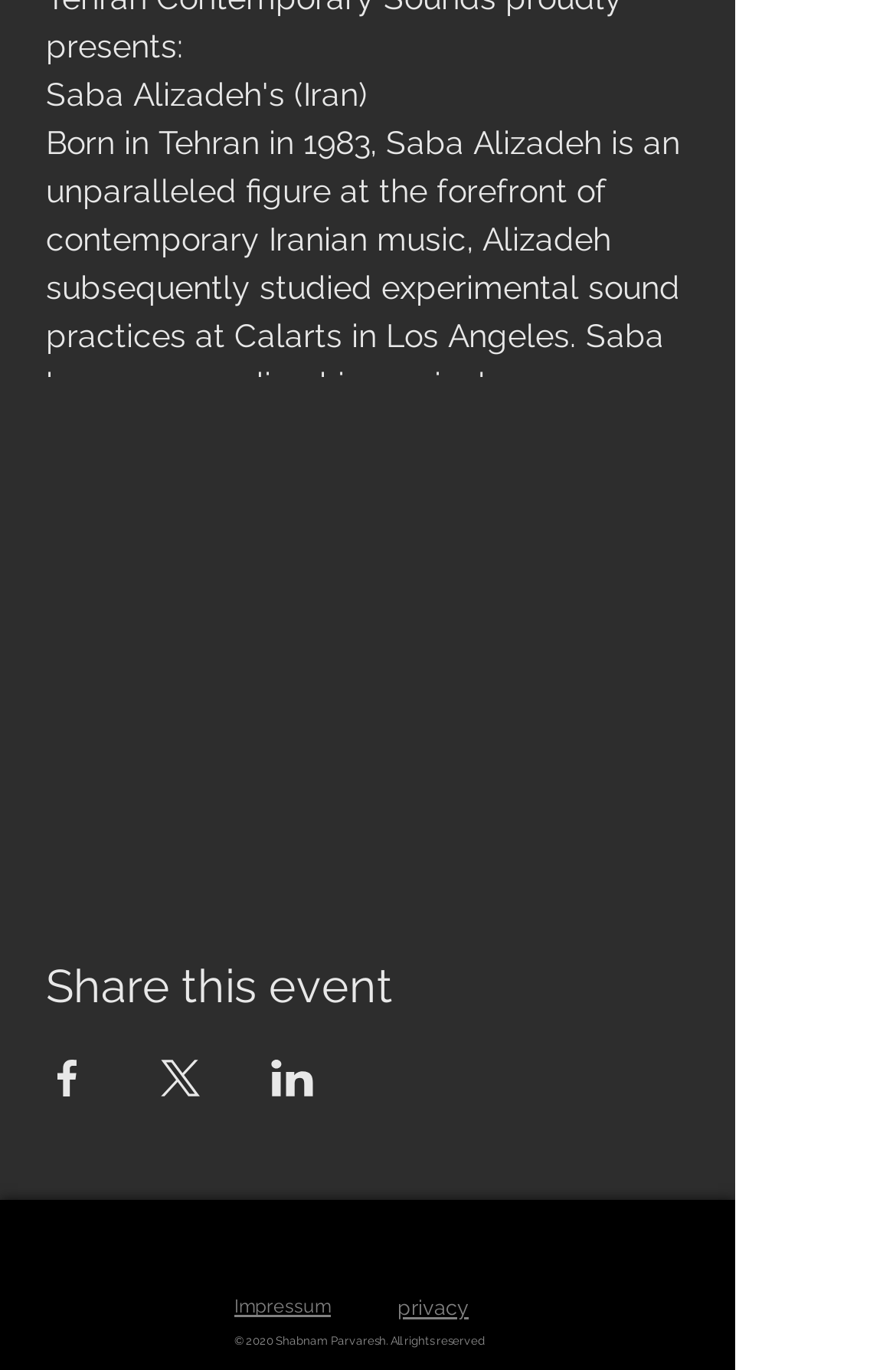How many social media platforms are available for sharing?
Make sure to answer the question with a detailed and comprehensive explanation.

I counted the number of generic elements with images under the 'Share this event' heading, which are 'Share event on Facebook', 'Share event on X', and 'Share event on LinkedIn'. Therefore, there are 3 social media platforms available for sharing.